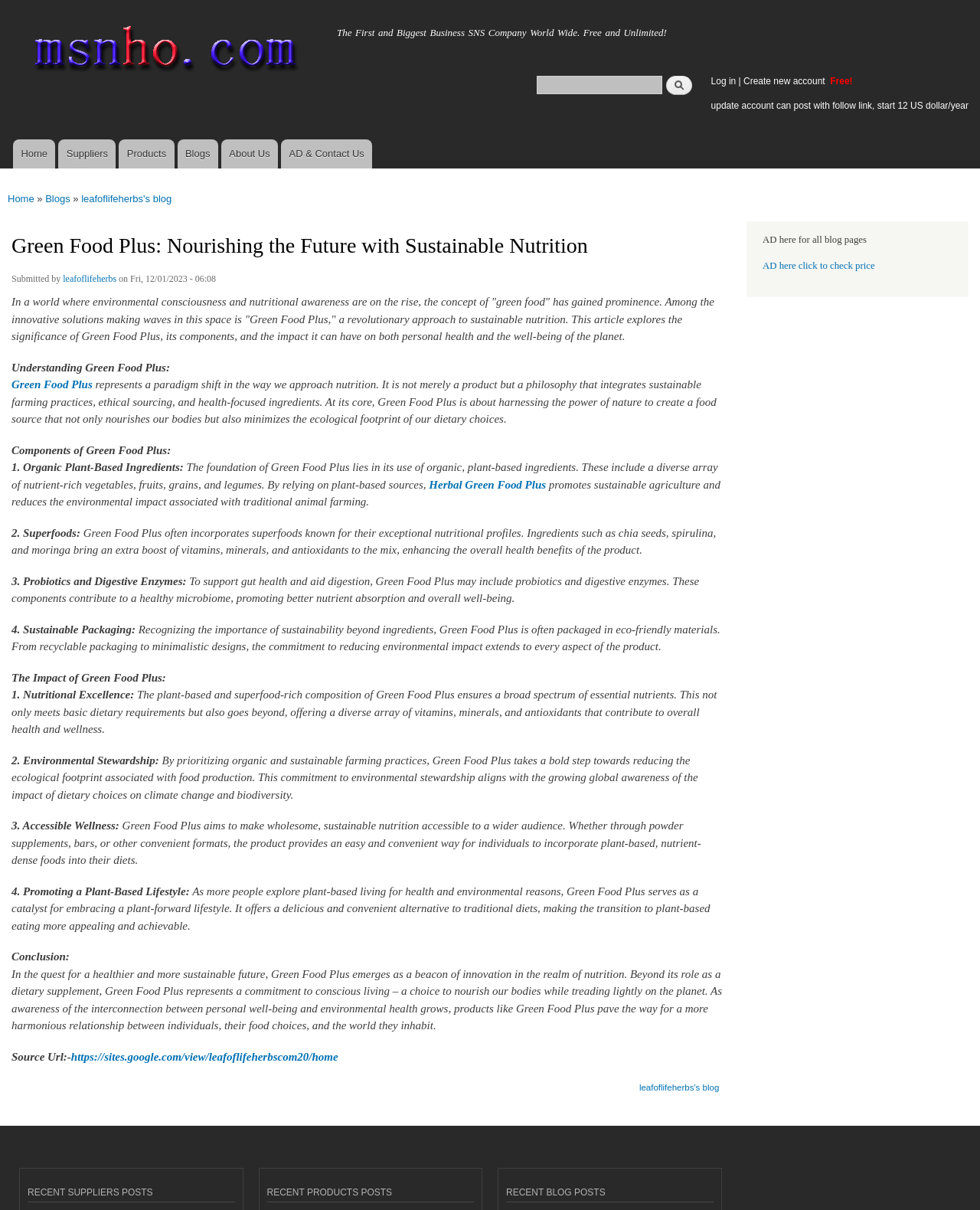Use a single word or phrase to answer the question: What is the benefit of probiotics and digestive enzymes in Green Food Plus?

Support gut health and aid digestion